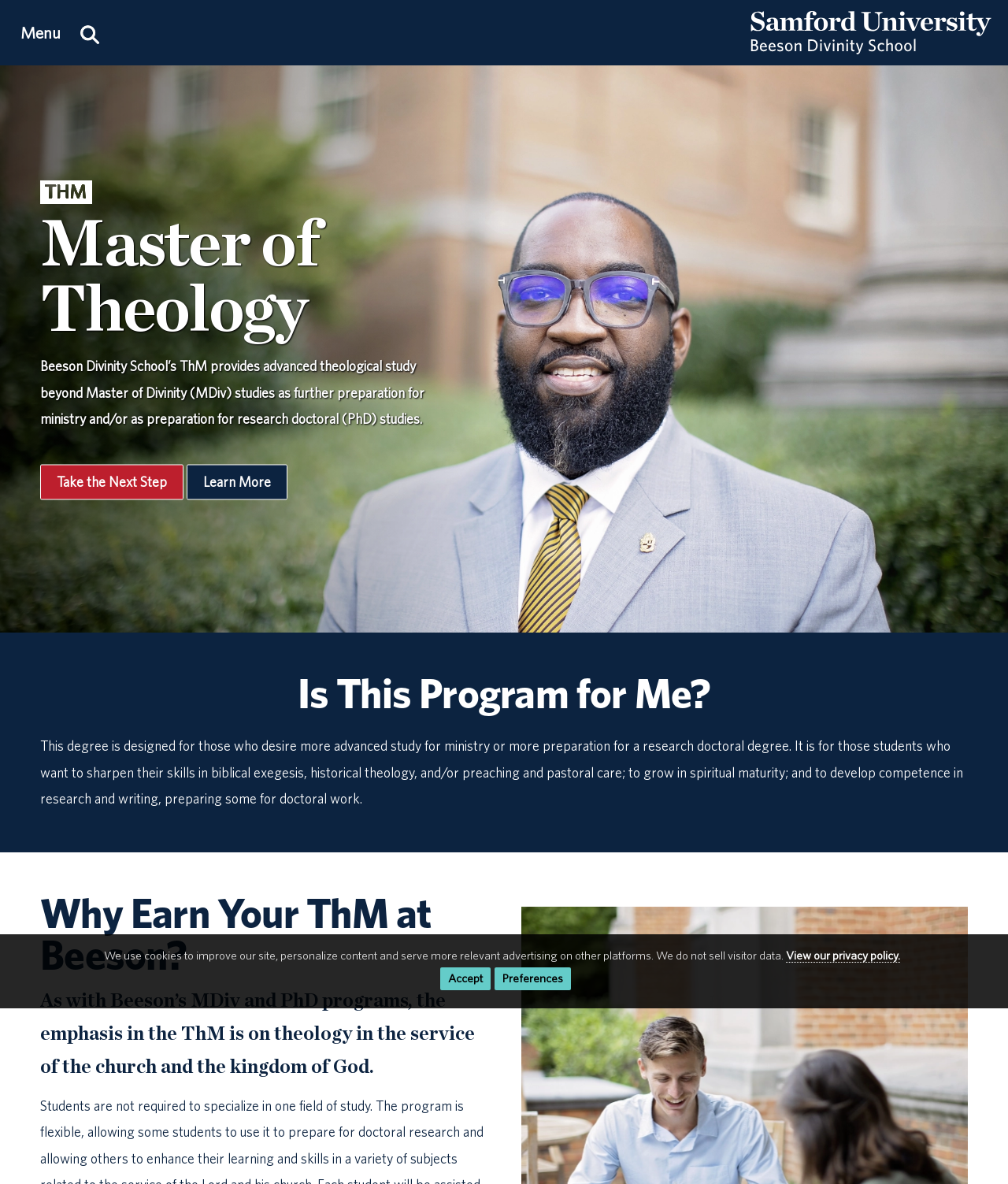Please find the bounding box for the UI element described by: "Learn More".

[0.185, 0.392, 0.285, 0.422]